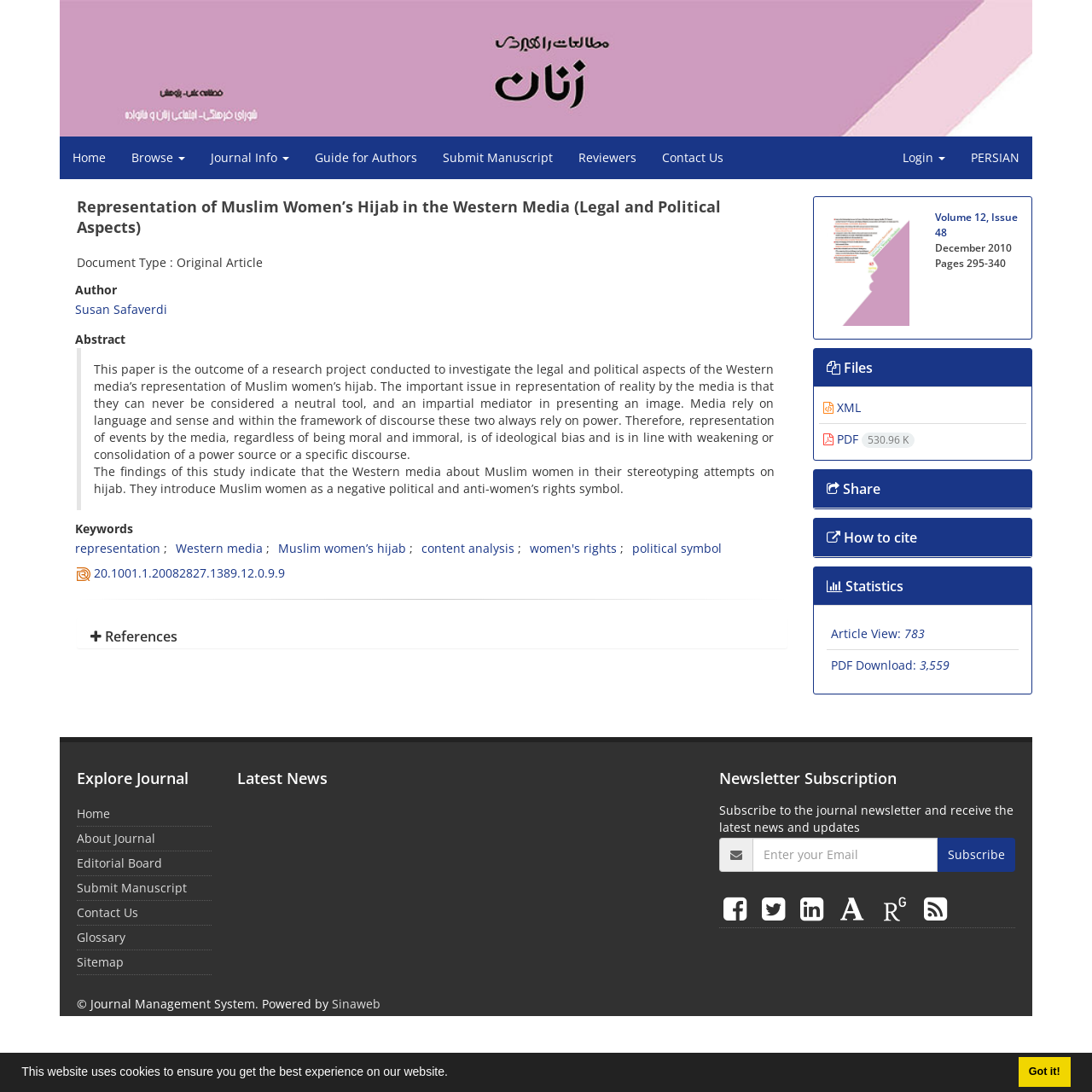Illustrate the webpage's structure and main components comprehensively.

This webpage is about a research paper titled "Representation of Muslim Women’s Hijab in the Western Media (Legal and Political Aspects)". At the top of the page, there is a cookie consent dialog with a message and two buttons: "learn more about cookies" and "dismiss cookie message". Below the dialog, there is a horizontal image spanning almost the entire width of the page.

The main content of the page is divided into several sections. The first section displays the title of the paper, followed by a heading with the document type, author, and abstract. The abstract is a lengthy text that discusses the research project's objective and findings.

Below the abstract, there are several links to keywords related to the research, including "representation", "Western media", "Muslim women's hijab", and "women's rights". On the right side of the page, there is an image and a link to a document with a DOI number.

The next section is titled "References" and contains a link to the references. Below this section, there are several links to related journals, including "Women's Strategic Studies", and a heading with the volume, issue, and page numbers of the journal.

On the right side of the page, there are several headings and links, including "Files", "Share", "How to cite", and "Statistics". Each of these headings has a corresponding link.

Further down the page, there is a section with article view and PDF download statistics. Below this section, there is a content information section with several links to explore the journal, including "Home", "About Journal", "Editorial Board", and "Submit Manuscript".

The page also has a "Latest News" section and a "Newsletter Subscription" section, where users can enter their email address to subscribe to the journal newsletter. The page ends with a copyright notice and a powered-by message.